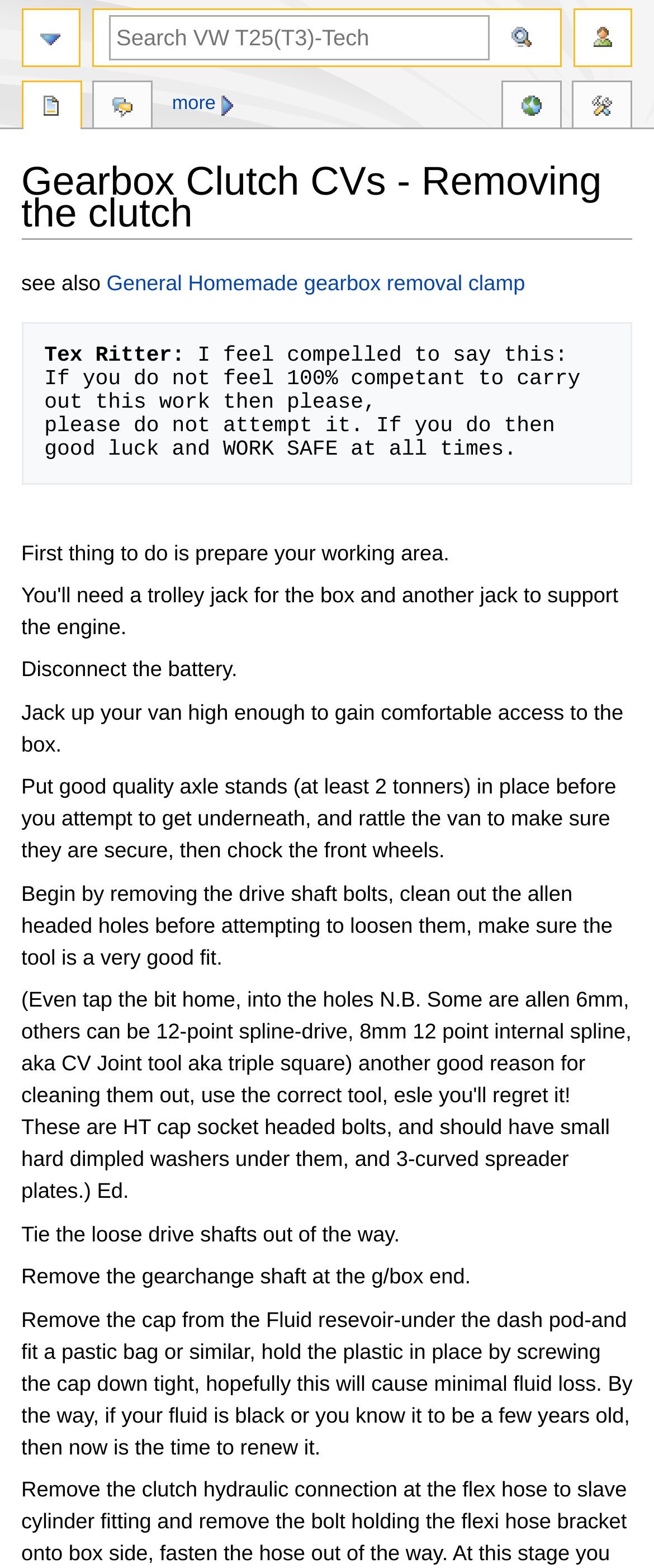Find and provide the bounding box coordinates for the UI element described here: "parent_node: Navigation menu title="navigation"". The coordinates should be given as four float numbers between 0 and 1: [left, top, right, bottom].

[0.033, 0.005, 0.122, 0.043]